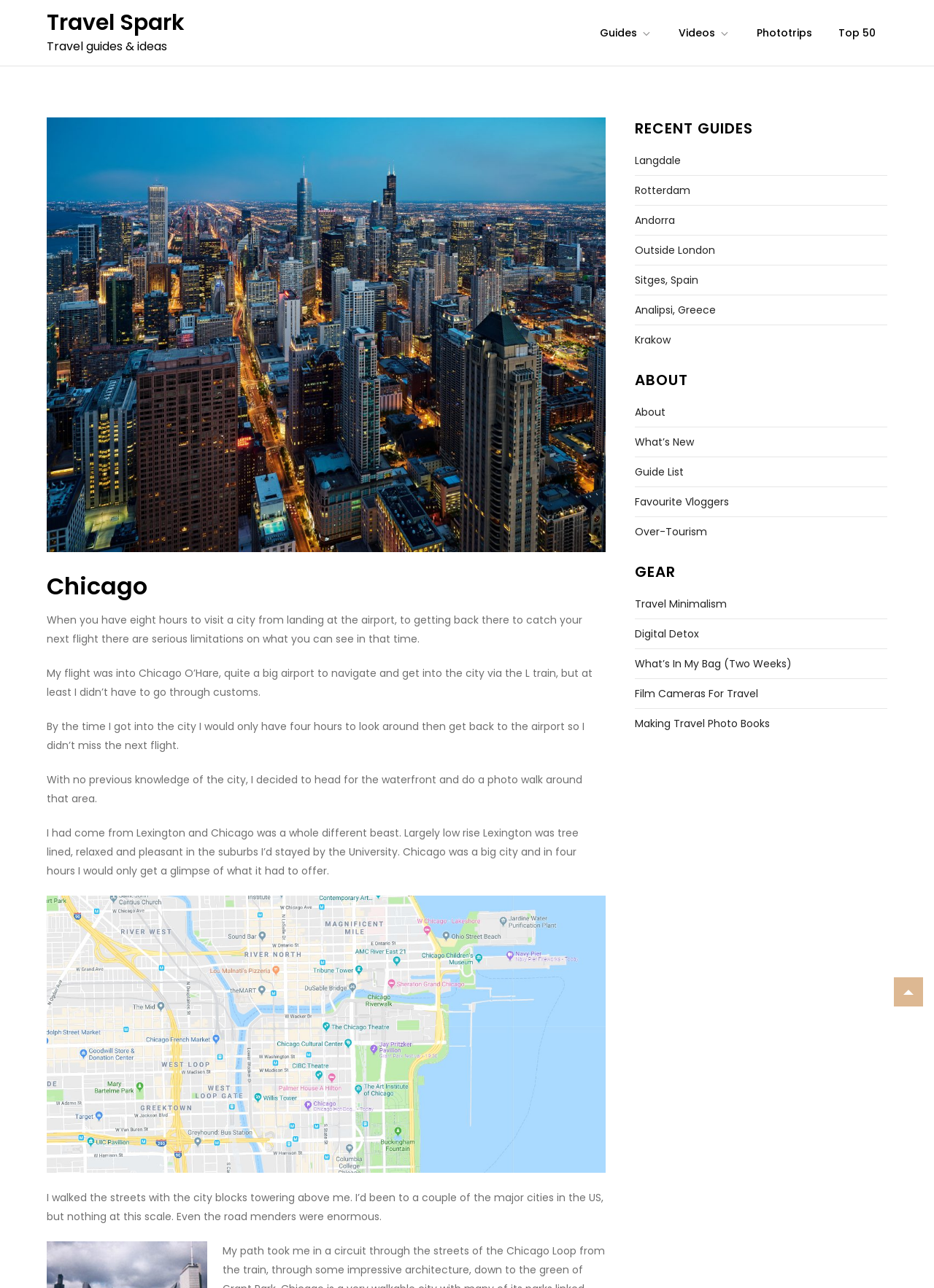Locate the bounding box for the described UI element: "Analipsi, Greece". Ensure the coordinates are four float numbers between 0 and 1, formatted as [left, top, right, bottom].

[0.68, 0.233, 0.767, 0.248]